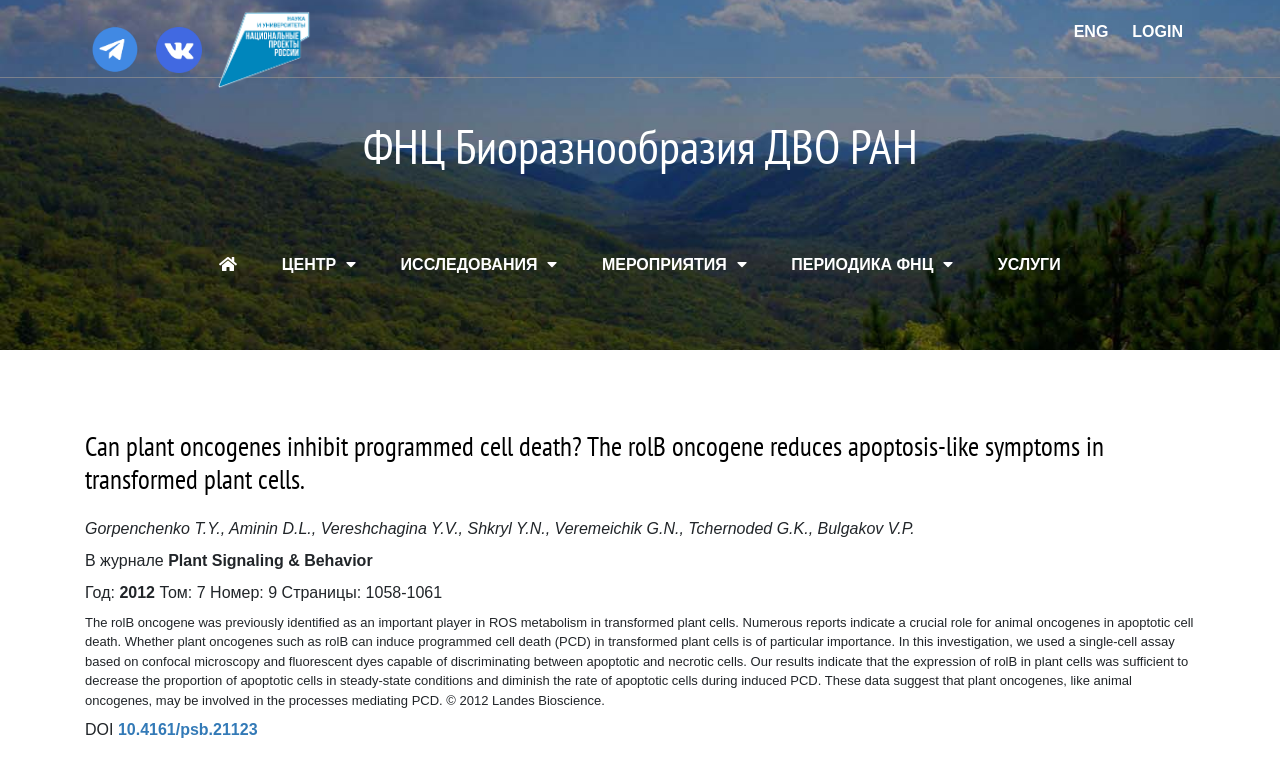Predict the bounding box coordinates of the area that should be clicked to accomplish the following instruction: "Click the Telegram link". The bounding box coordinates should consist of four float numbers between 0 and 1, i.e., [left, top, right, bottom].

[0.066, 0.033, 0.113, 0.074]